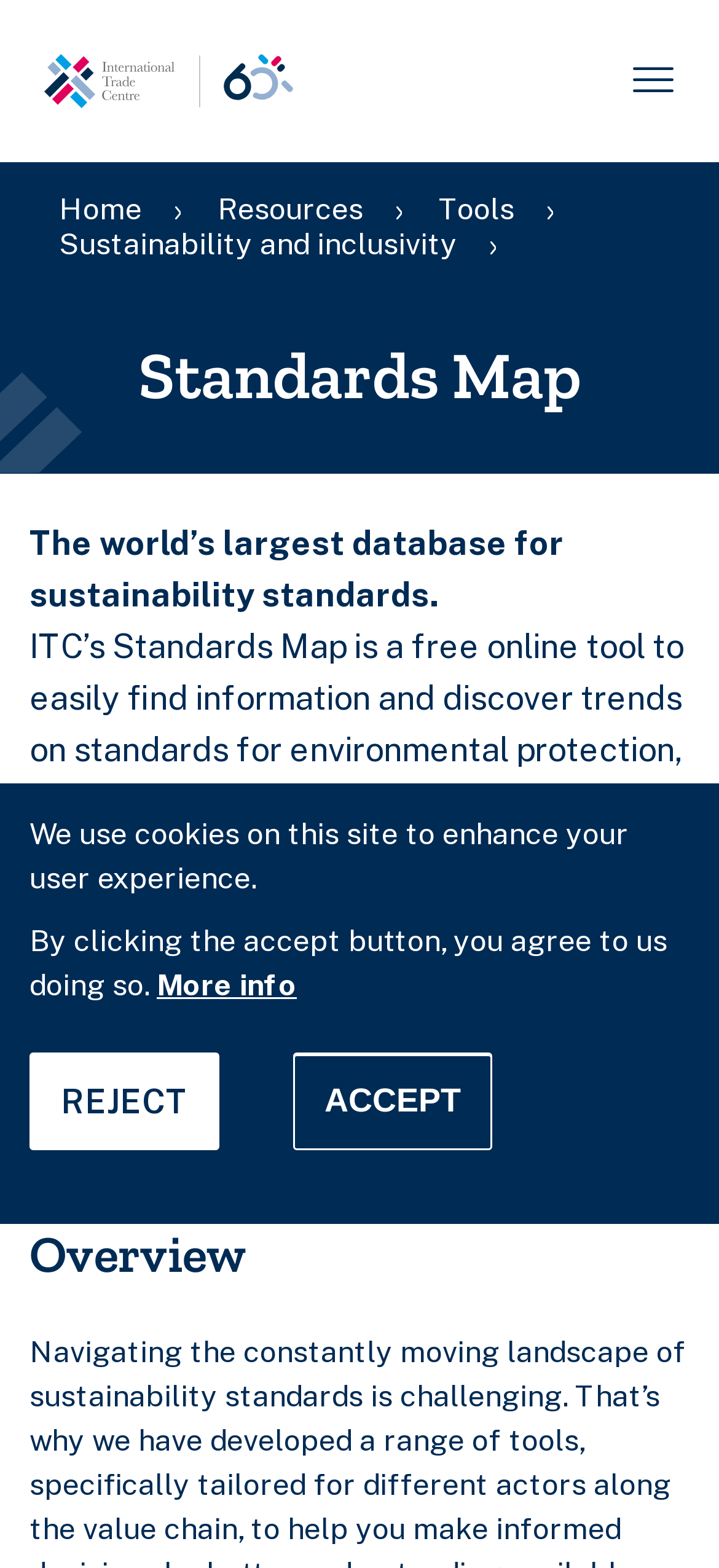Please indicate the bounding box coordinates for the clickable area to complete the following task: "Click the 'Access Standards Map' link". The coordinates should be specified as four float numbers between 0 and 1, i.e., [left, top, right, bottom].

[0.158, 0.602, 0.842, 0.668]